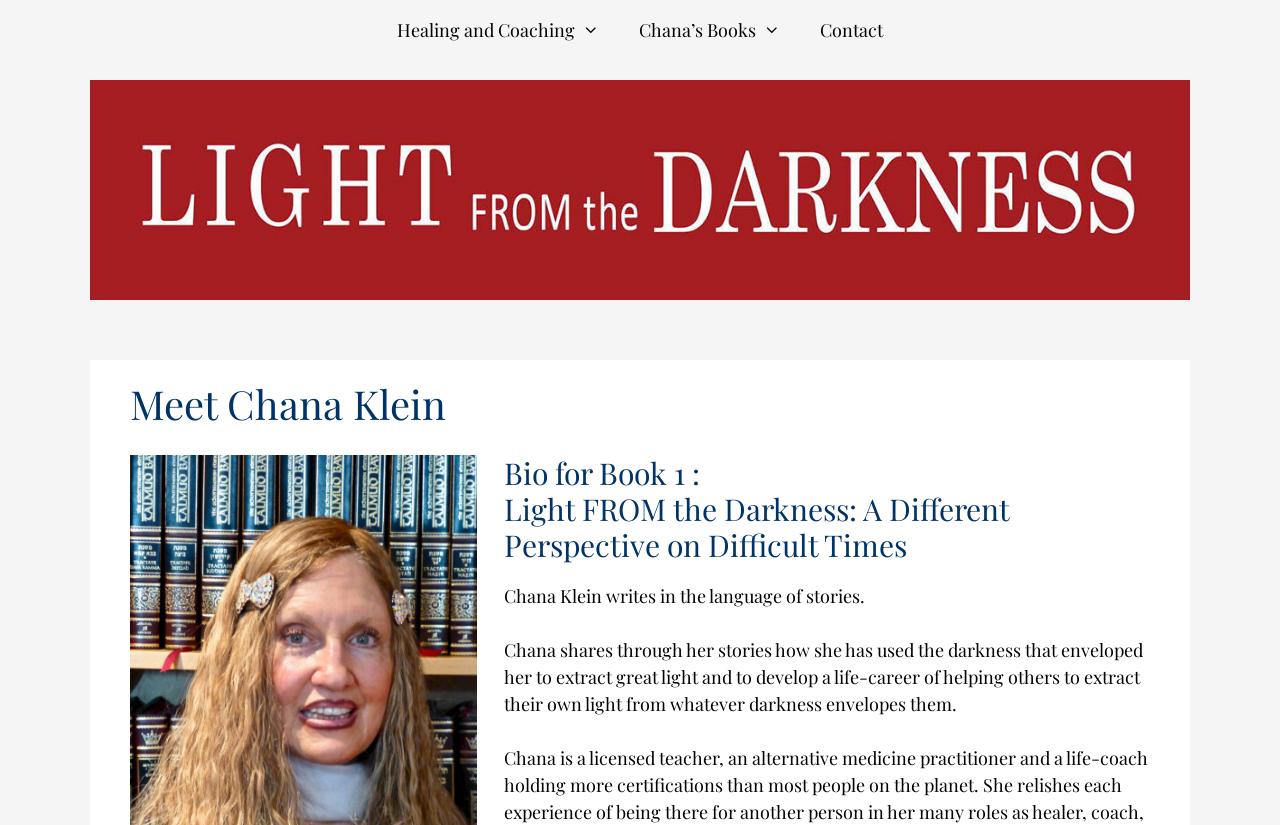Bounding box coordinates are specified in the format (top-left x, top-left y, bottom-right x, bottom-right y). All values are floating point numbers bounded between 0 and 1. Please provide the bounding box coordinate of the region this sentence describes: Chana’s Books

[0.484, 0.0, 0.625, 0.073]